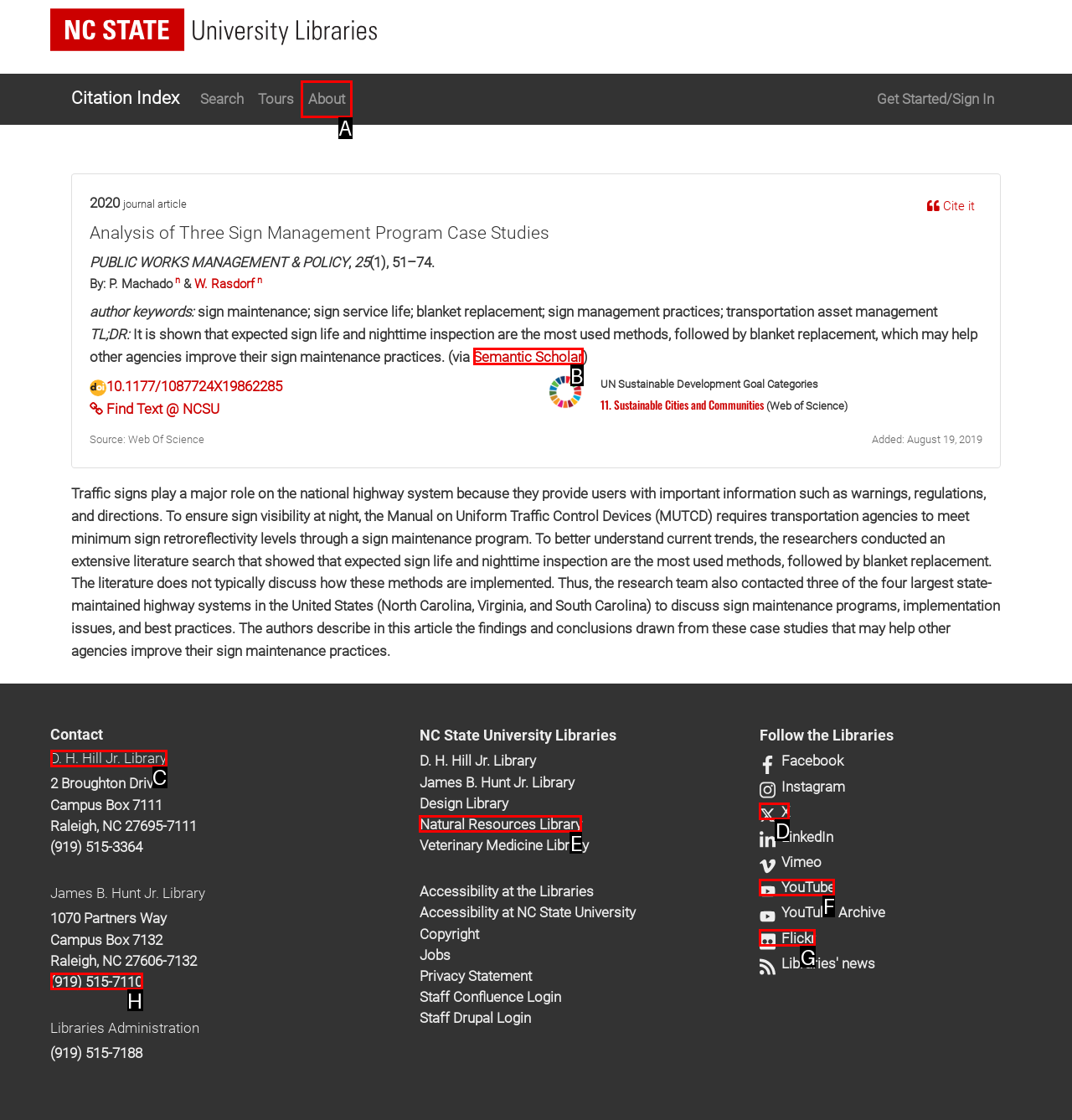Identify the option that corresponds to the description: About. Provide only the letter of the option directly.

A